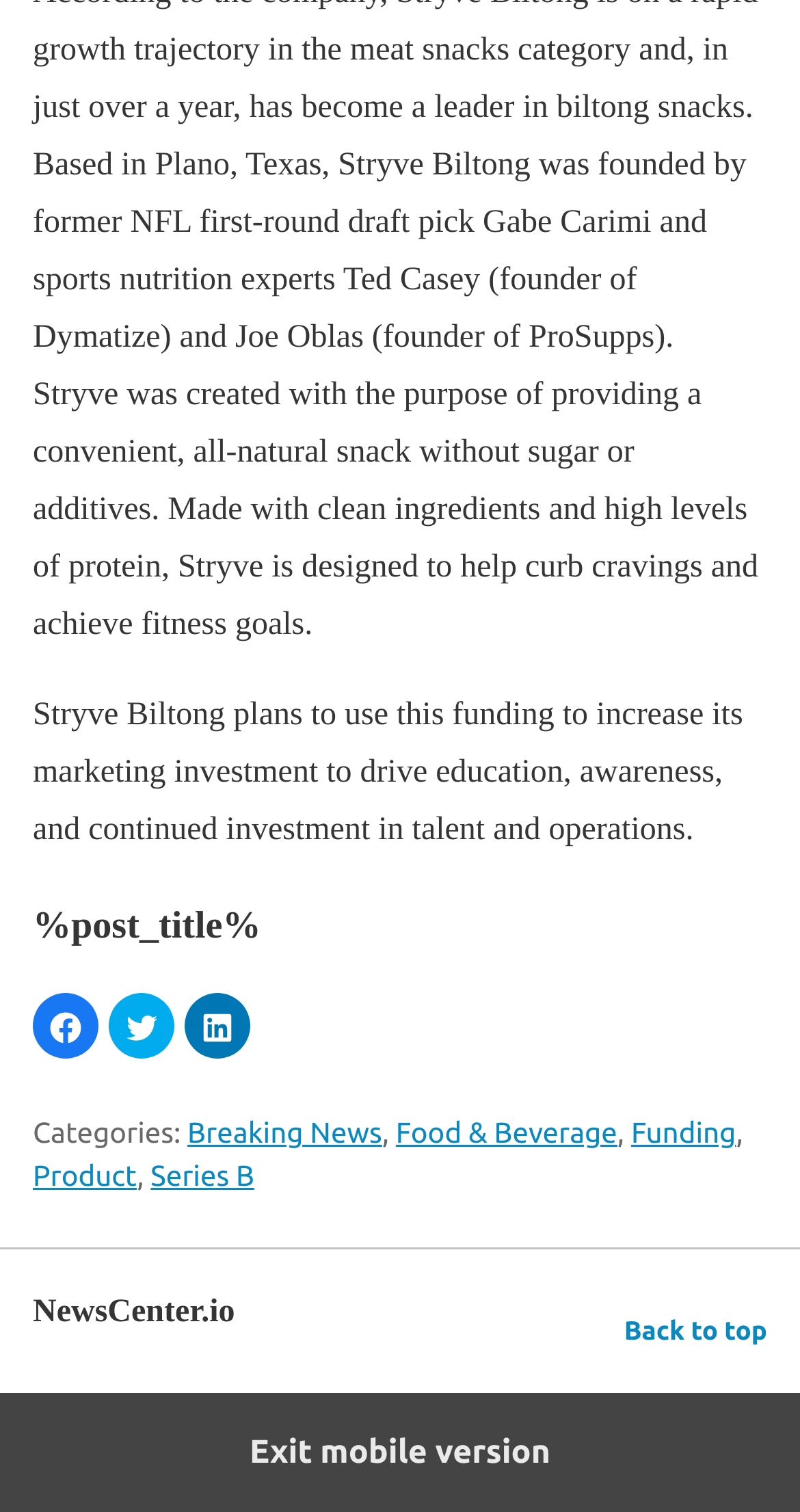Find the bounding box coordinates for the area that should be clicked to accomplish the instruction: "Read more about Breaking News".

[0.234, 0.739, 0.478, 0.76]